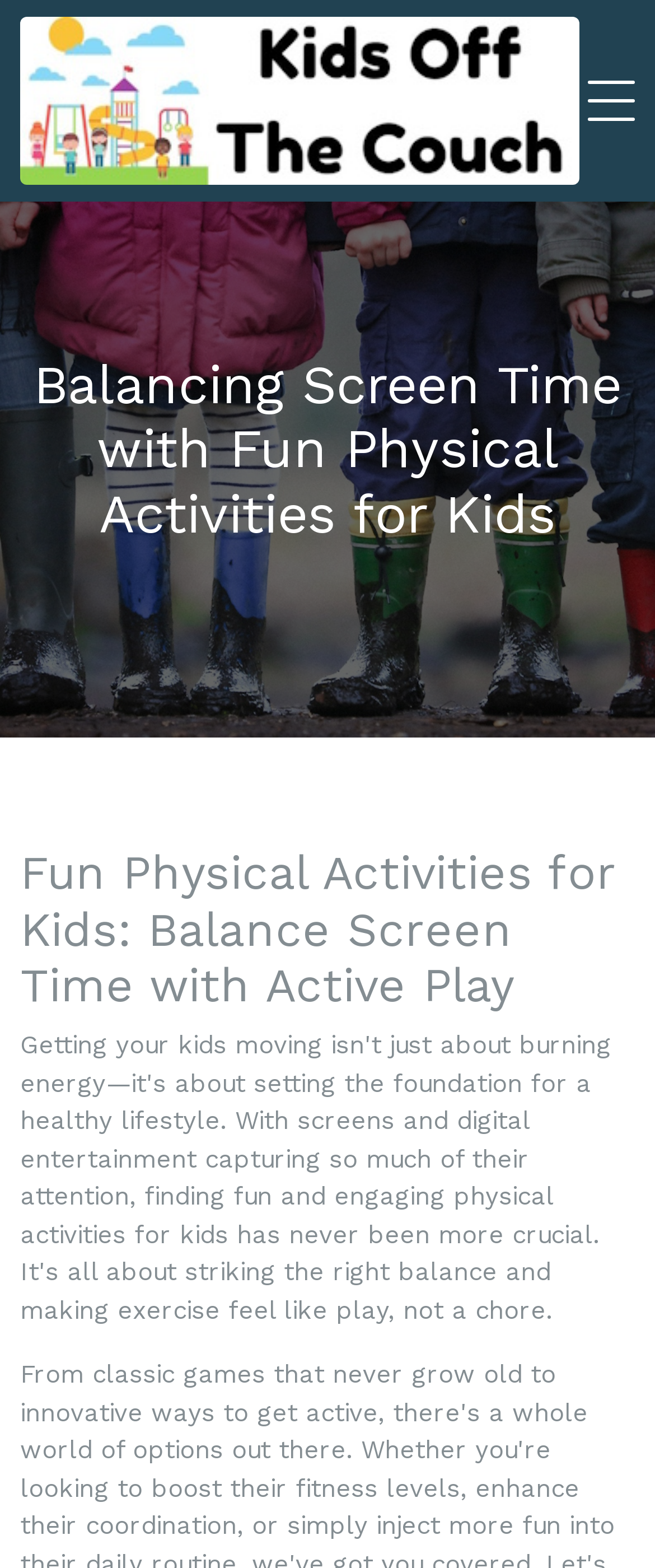Please find the main title text of this webpage.

Balancing Screen Time with Fun Physical Activities for Kids